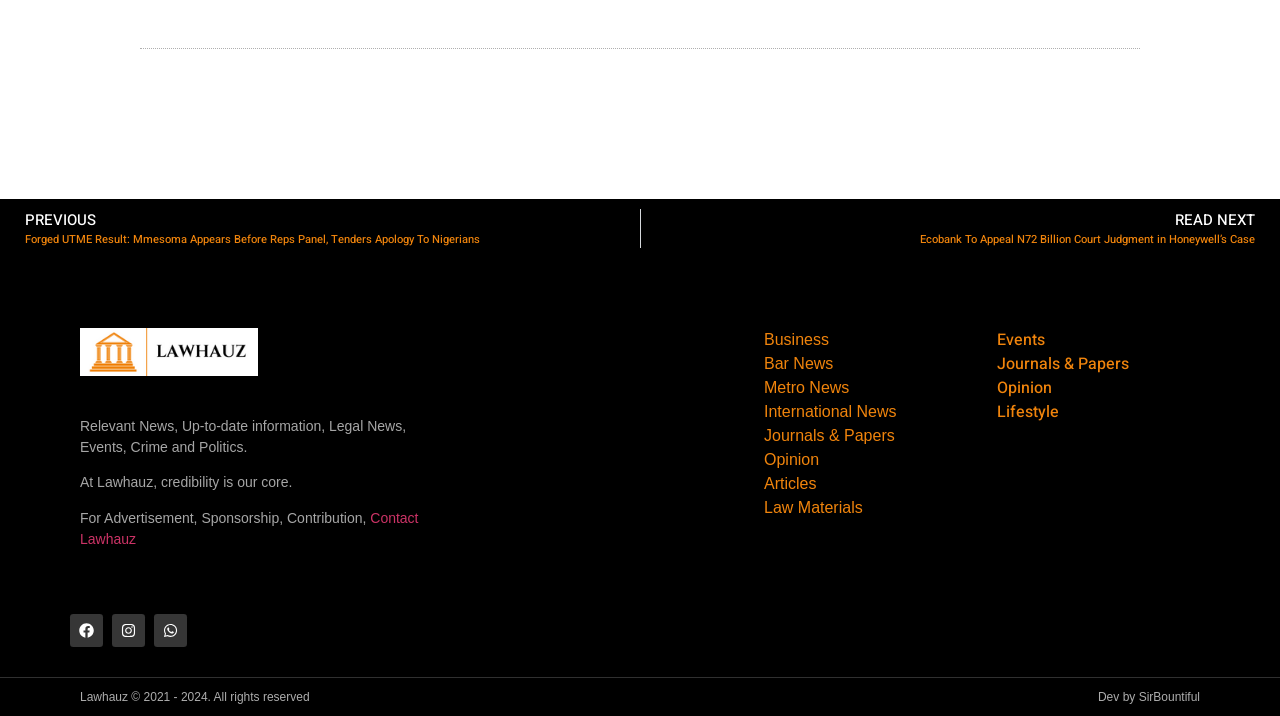Answer the question using only a single word or phrase: 
What is the name of the developer of this website?

SirBountiful